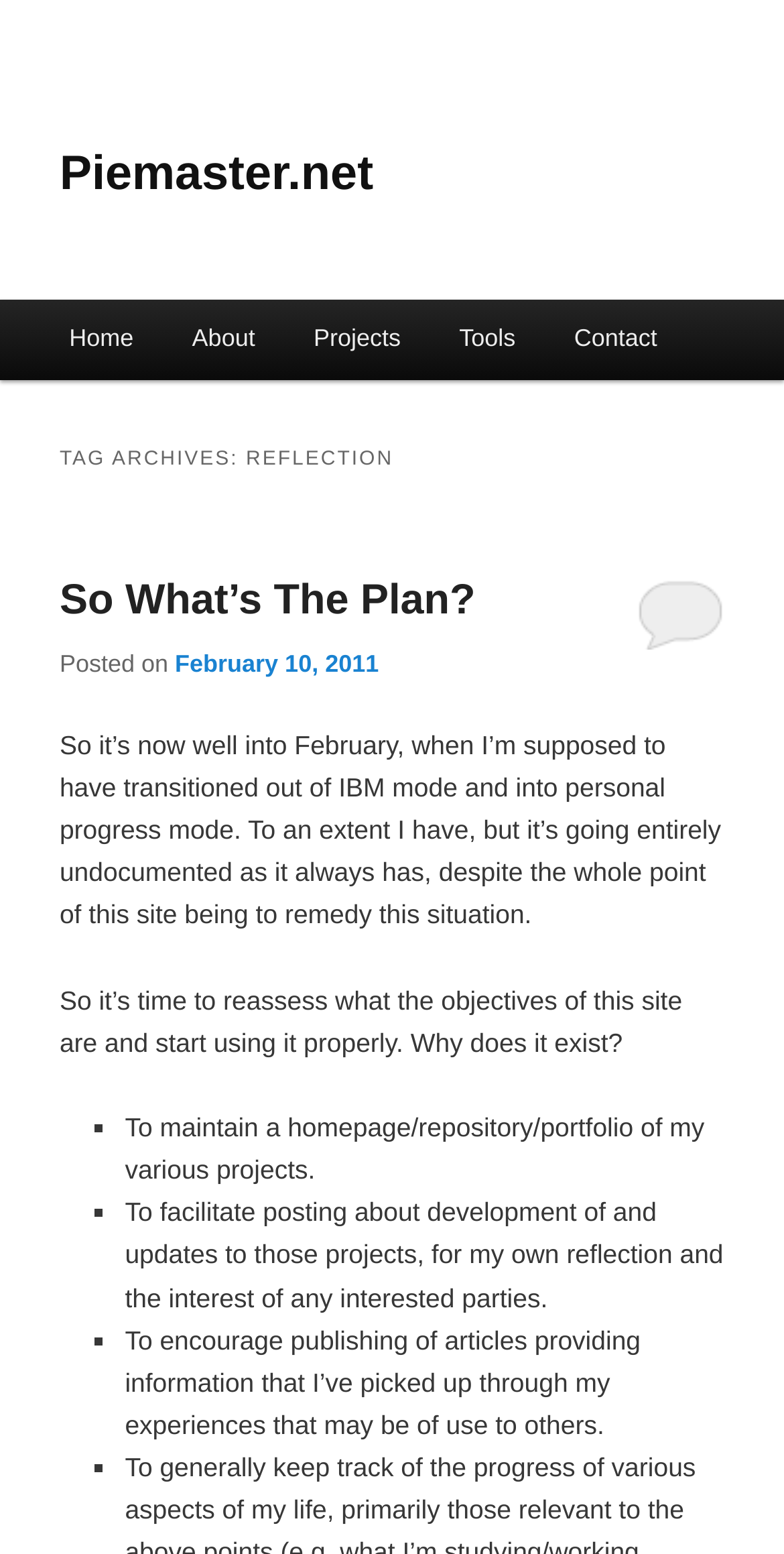Respond to the question below with a single word or phrase: What is the name of the website?

Piemaster.net